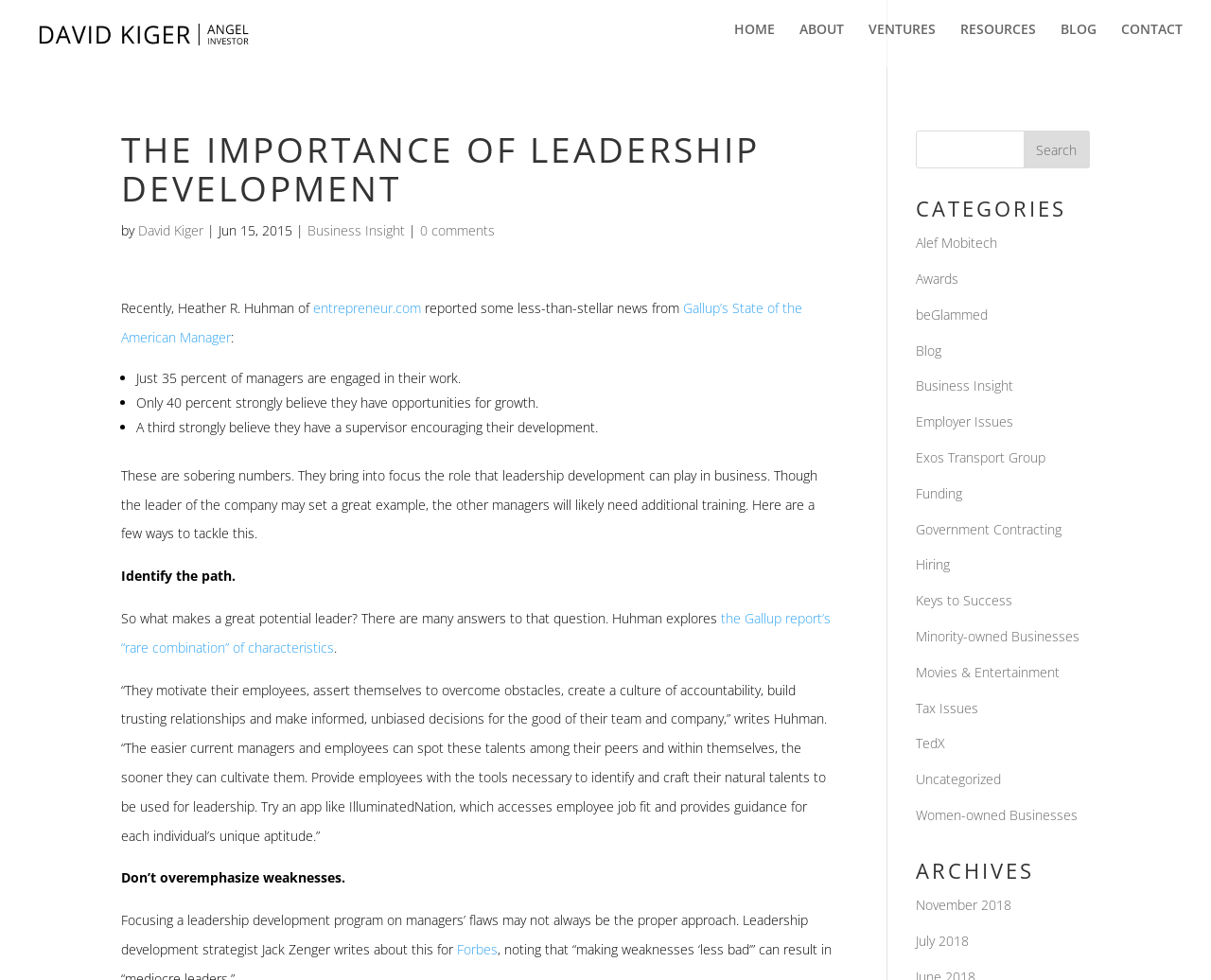Mark the bounding box of the element that matches the following description: "CONTACT".

[0.926, 0.032, 0.977, 0.077]